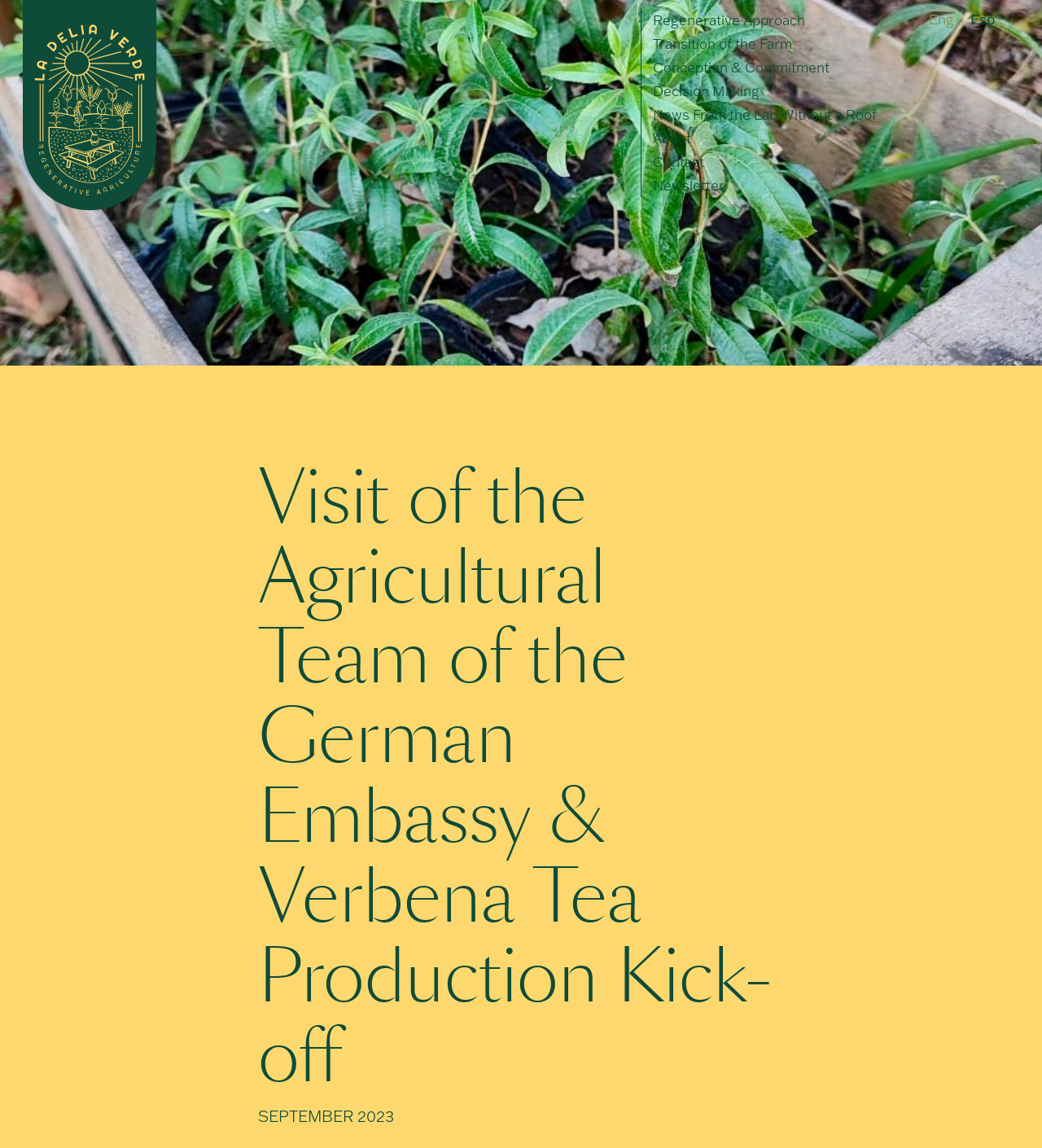Please identify the bounding box coordinates of the region to click in order to complete the given instruction: "select Regenerative Approach". The coordinates should be four float numbers between 0 and 1, i.e., [left, top, right, bottom].

[0.623, 0.007, 0.776, 0.028]